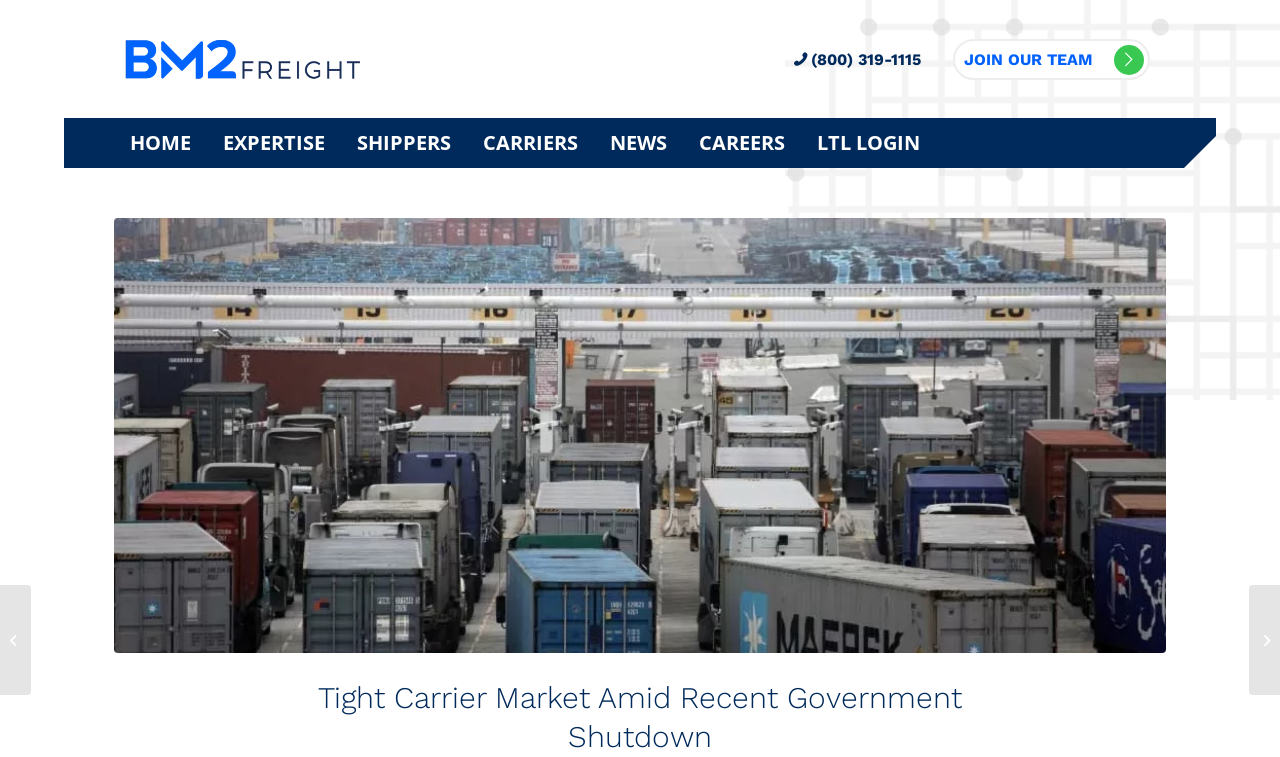Locate the coordinates of the bounding box for the clickable region that fulfills this instruction: "read the NEWS".

[0.464, 0.156, 0.534, 0.222]